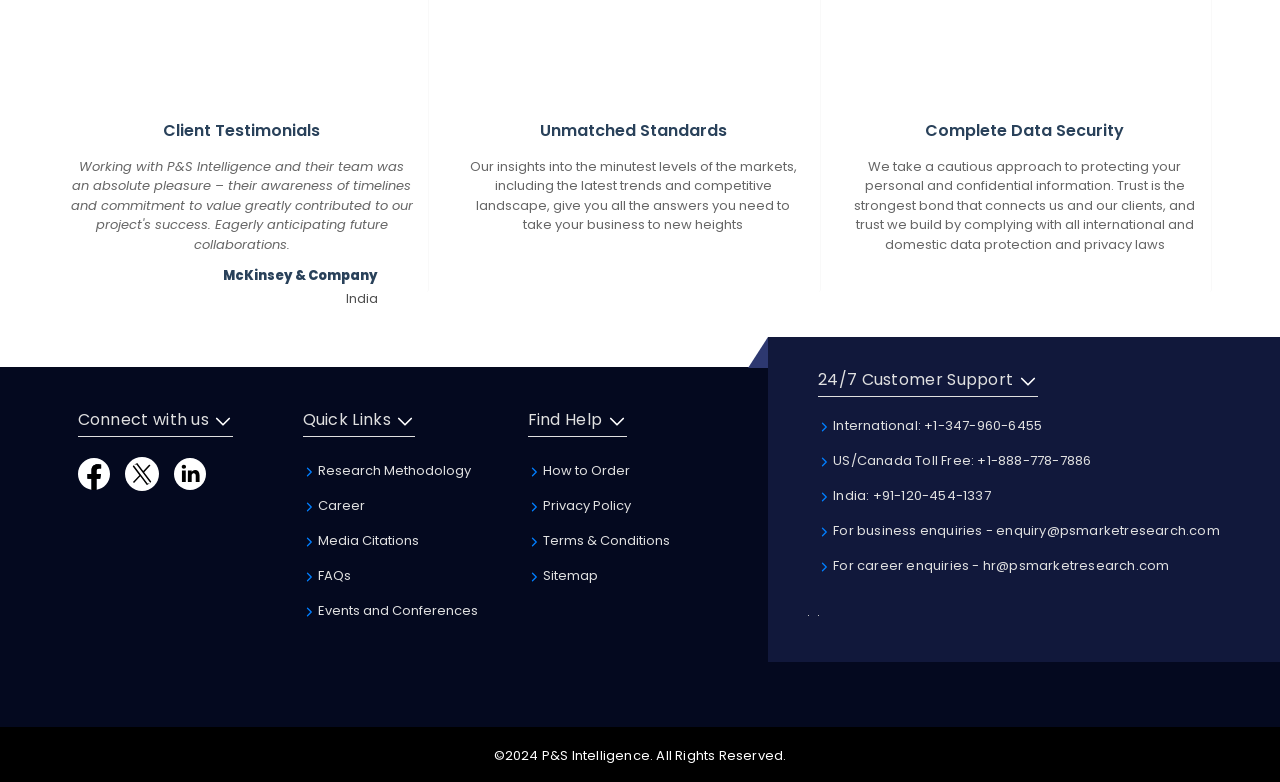How many social media links are available? Observe the screenshot and provide a one-word or short phrase answer.

3